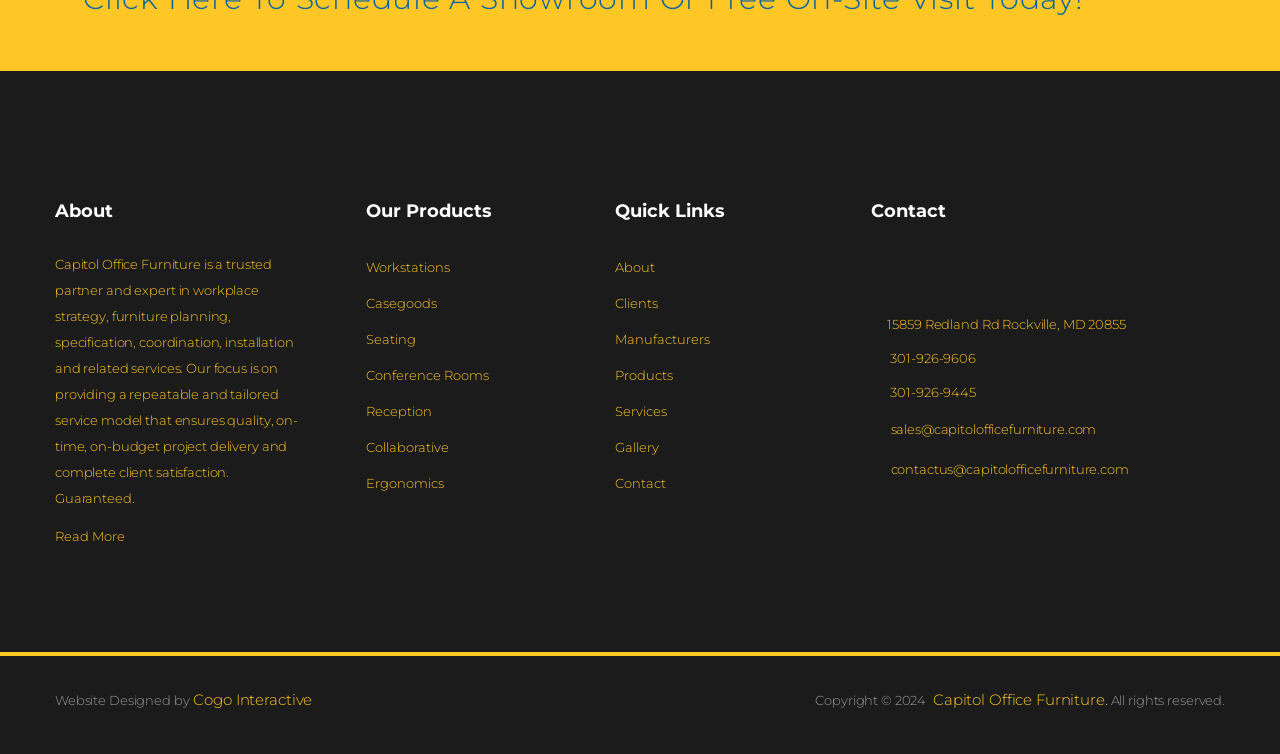Please identify the bounding box coordinates of the element I need to click to follow this instruction: "Learn about services".

[0.48, 0.535, 0.521, 0.556]